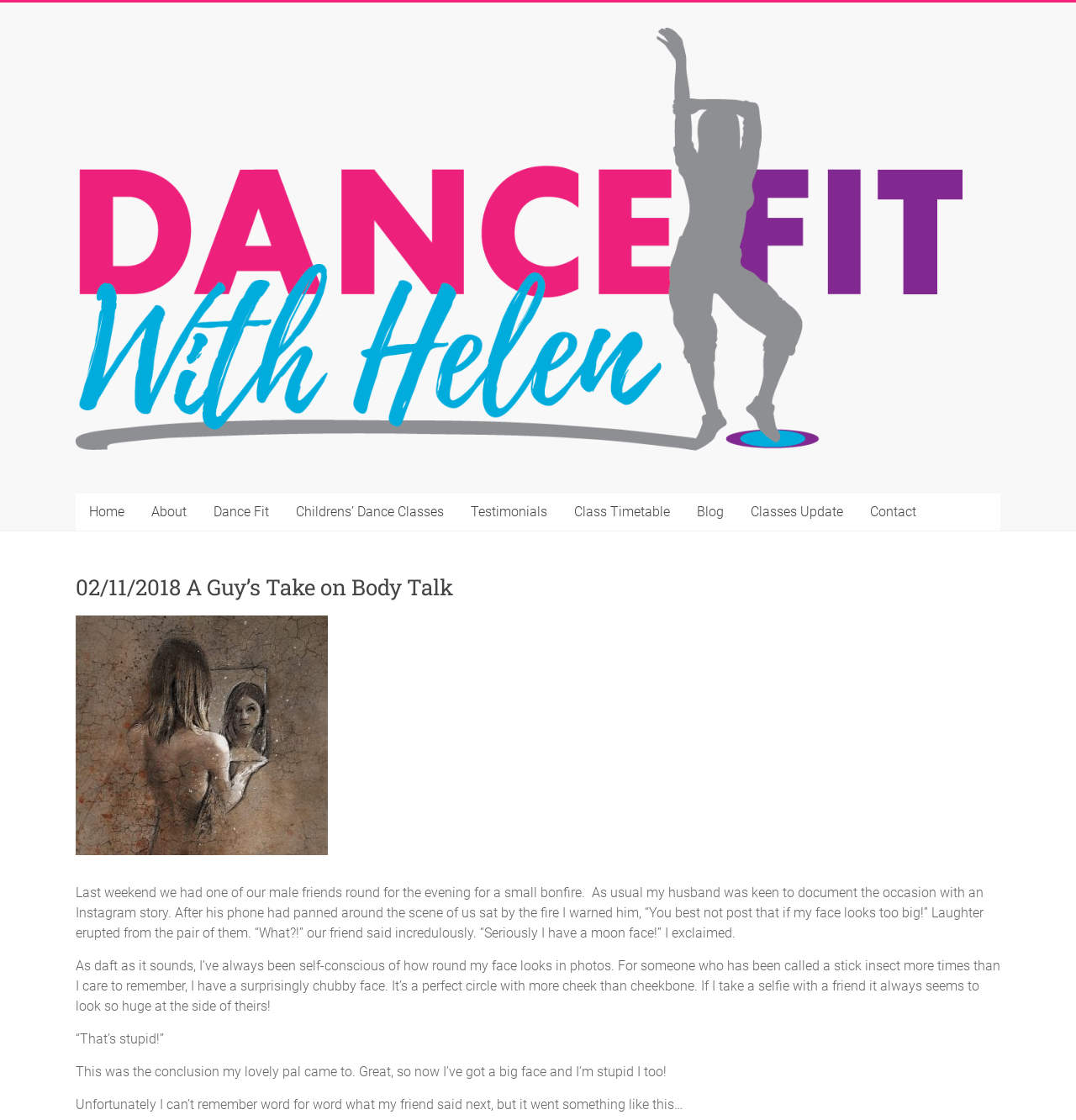Respond to the question below with a single word or phrase: How many paragraphs are in the blog post?

4